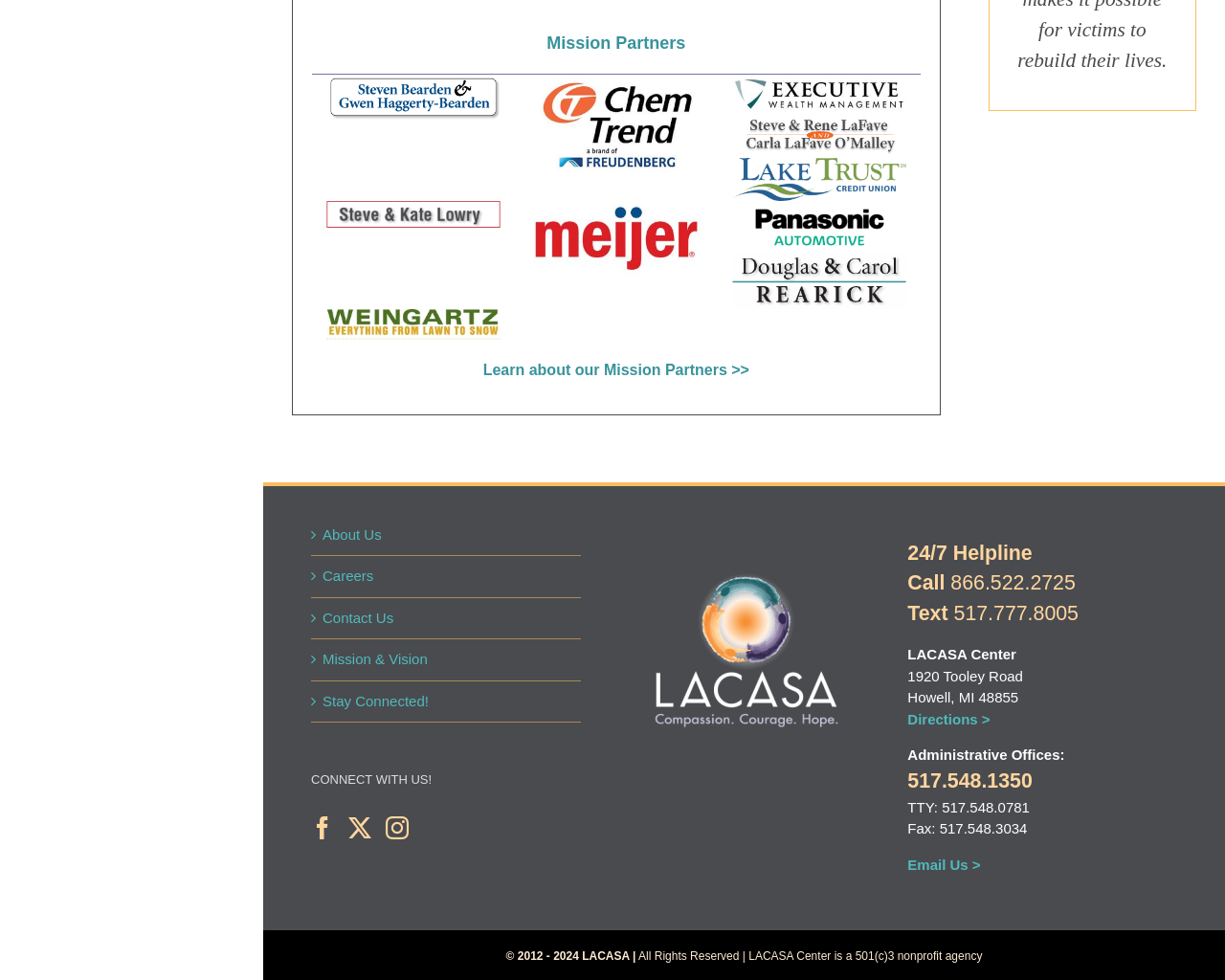Specify the bounding box coordinates for the region that must be clicked to perform the given instruction: "Click on the 'Email Us >' link".

[0.741, 0.874, 0.8, 0.891]